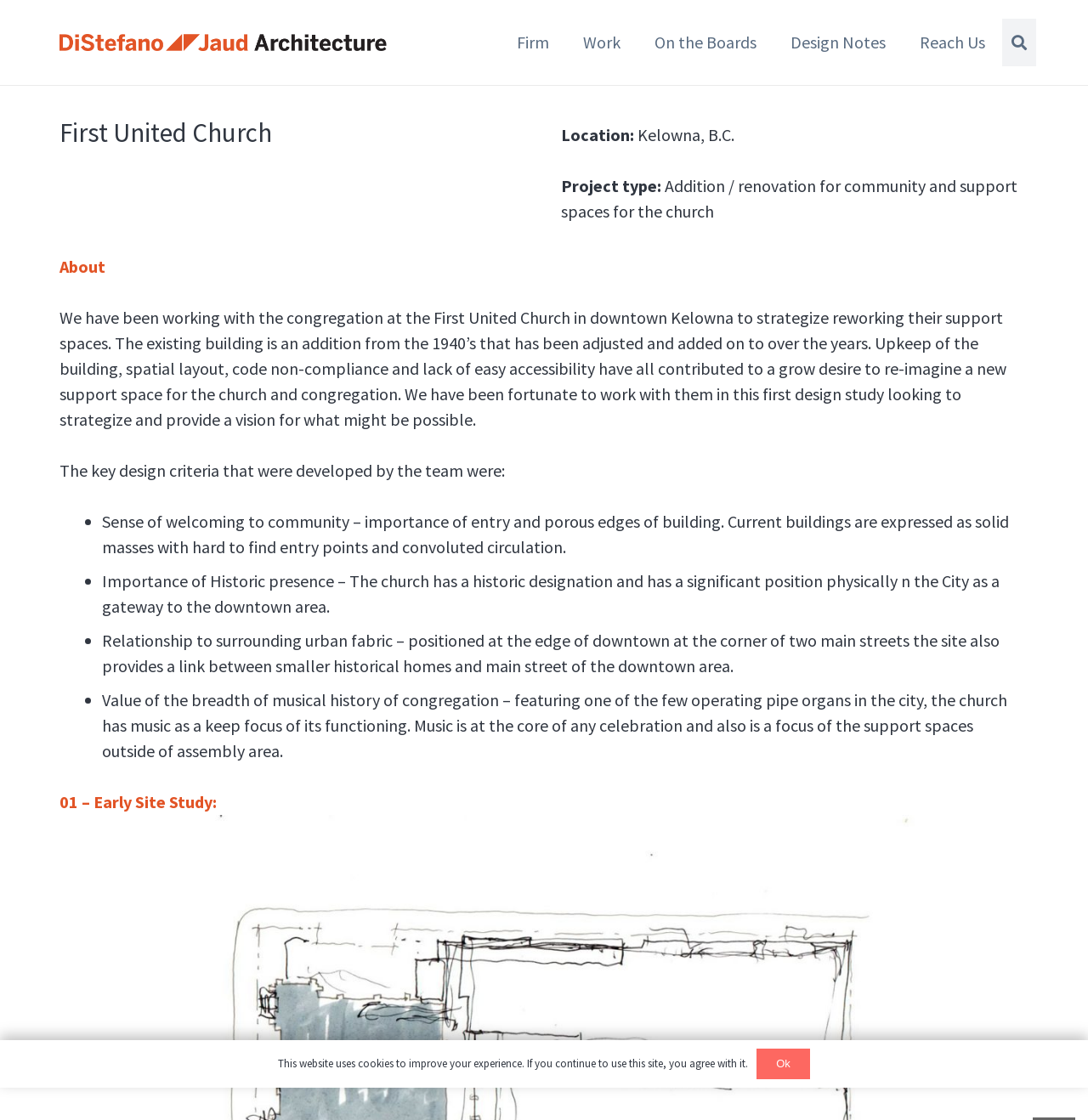Please determine the bounding box of the UI element that matches this description: aria-label="Close". The coordinates should be given as (top-left x, top-left y, bottom-right x, bottom-right y), with all values between 0 and 1.

[0.94, 0.017, 0.984, 0.059]